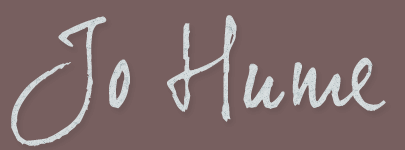Examine the image carefully and respond to the question with a detailed answer: 
What style is the text 'Jo Hume' written in?

The caption describes the text 'Jo Hume' as being written in an elegant, handwritten style, which suggests a personal and artistic touch, fitting for an artist's branding.